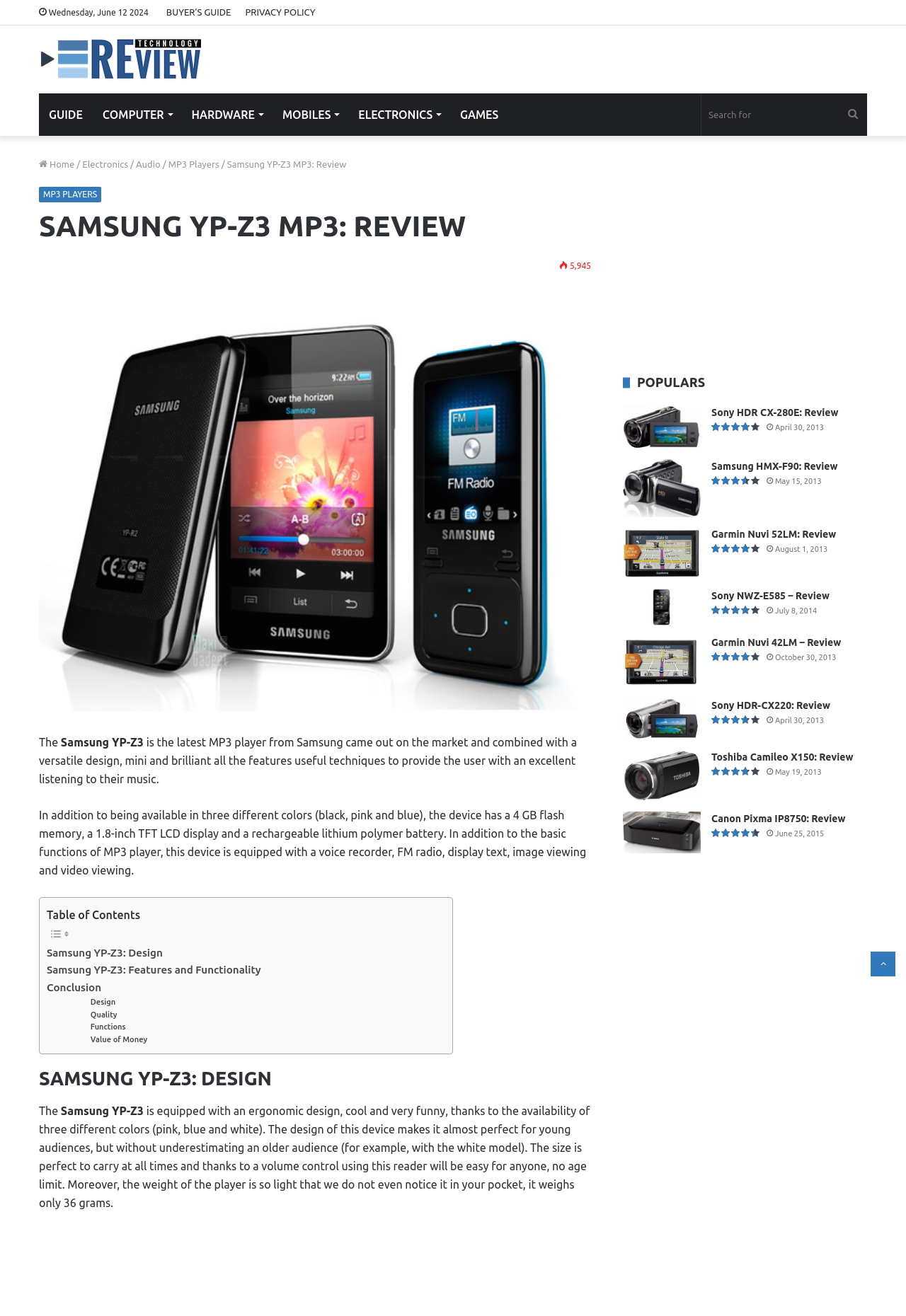Refer to the image and provide a thorough answer to this question:
How many colors is the Samsung YP-Z3 available in?

According to the text, the Samsung YP-Z3 is available in three different colors, which are black, pink, and blue.